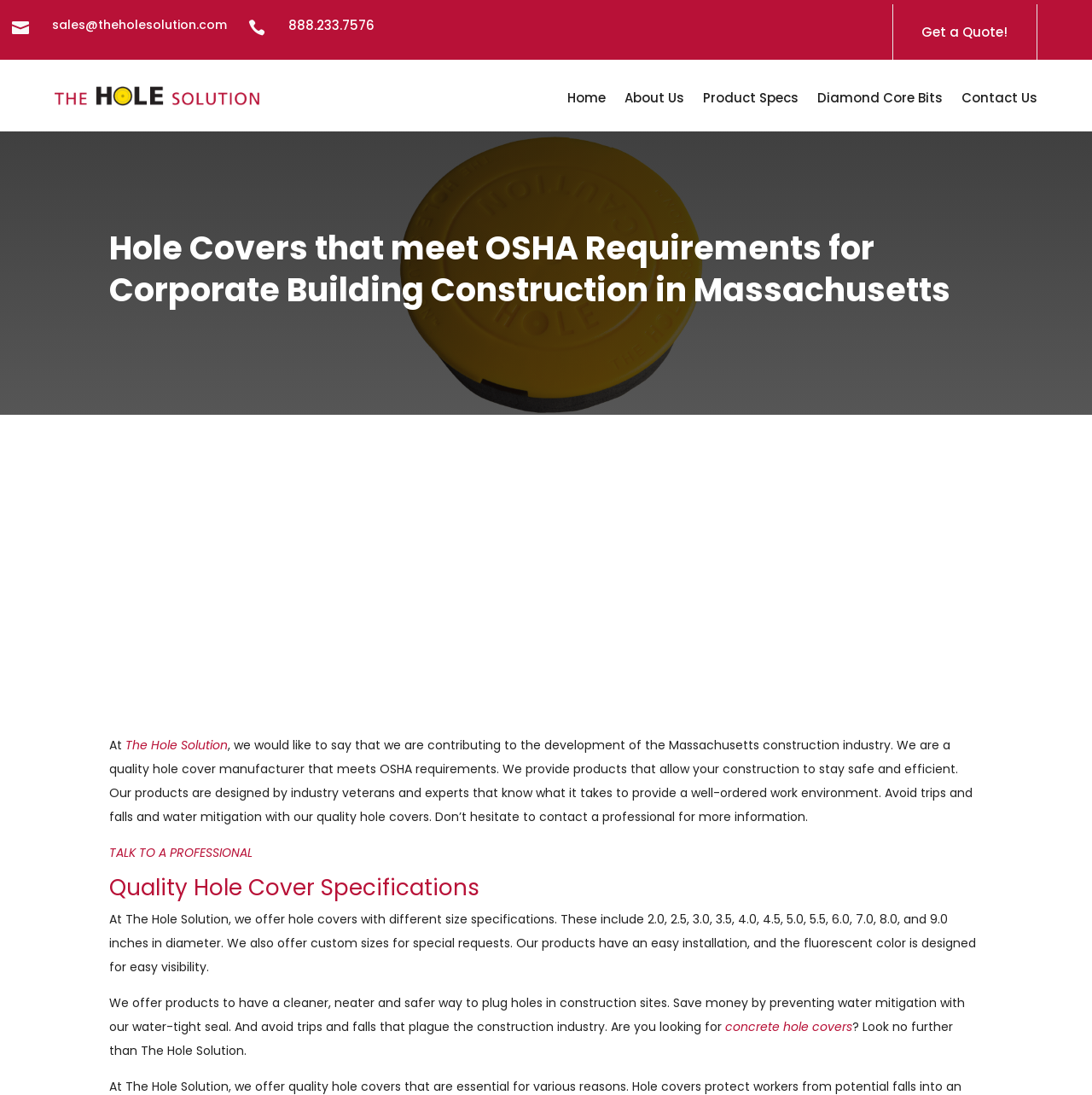Find the bounding box coordinates of the clickable element required to execute the following instruction: "Learn about our products". Provide the coordinates as four float numbers between 0 and 1, i.e., [left, top, right, bottom].

[0.644, 0.084, 0.731, 0.101]